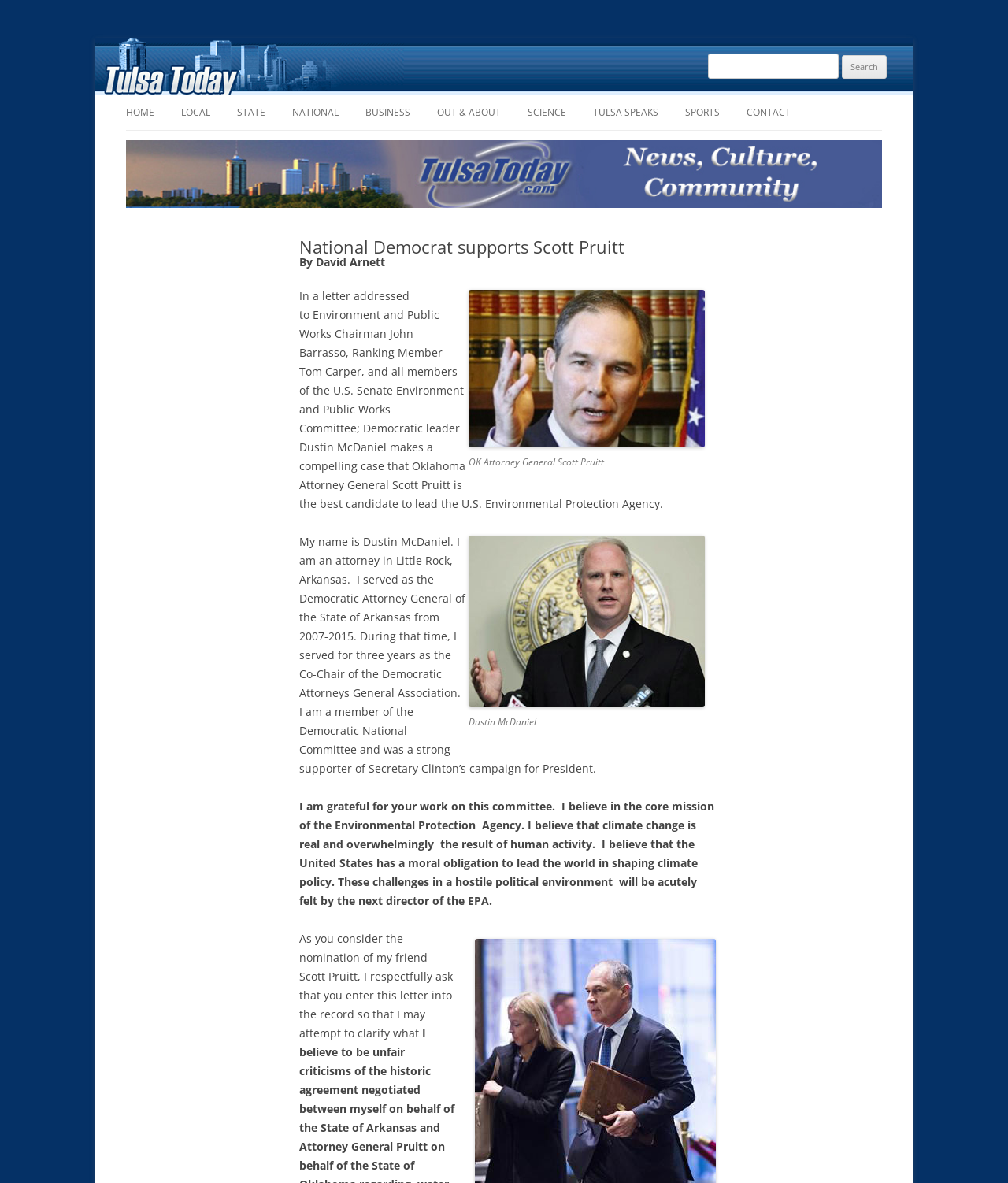How many navigation links are there?
Based on the screenshot, give a detailed explanation to answer the question.

I counted the number of links in the top navigation bar, which are HOME, LOCAL, STATE, NATIONAL, BUSINESS, OUT & ABOUT, SCIENCE, TULSA SPEAKS, and SPORTS, and found that there are 9 links in total.